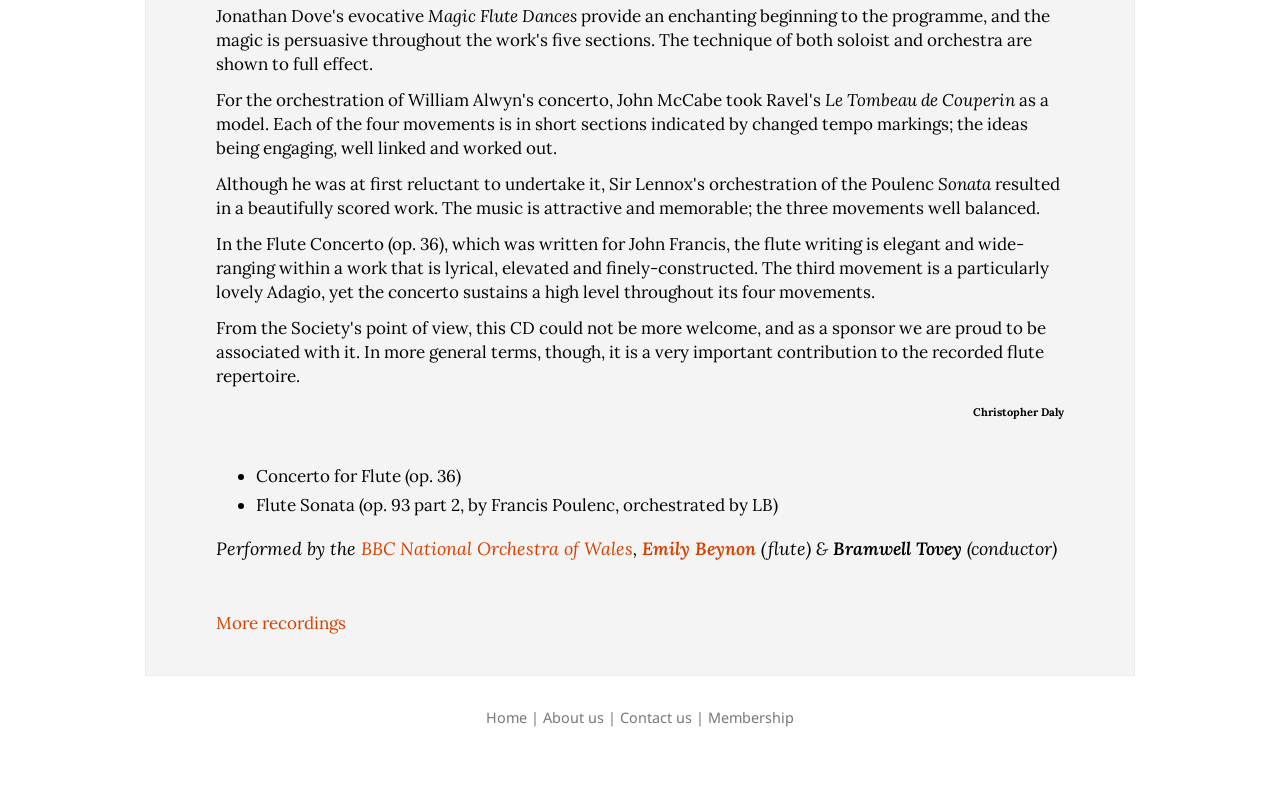Extract the bounding box coordinates for the UI element described by the text: "Home". The coordinates should be in the form of [left, top, right, bottom] with values between 0 and 1.

[0.38, 0.885, 0.412, 0.909]